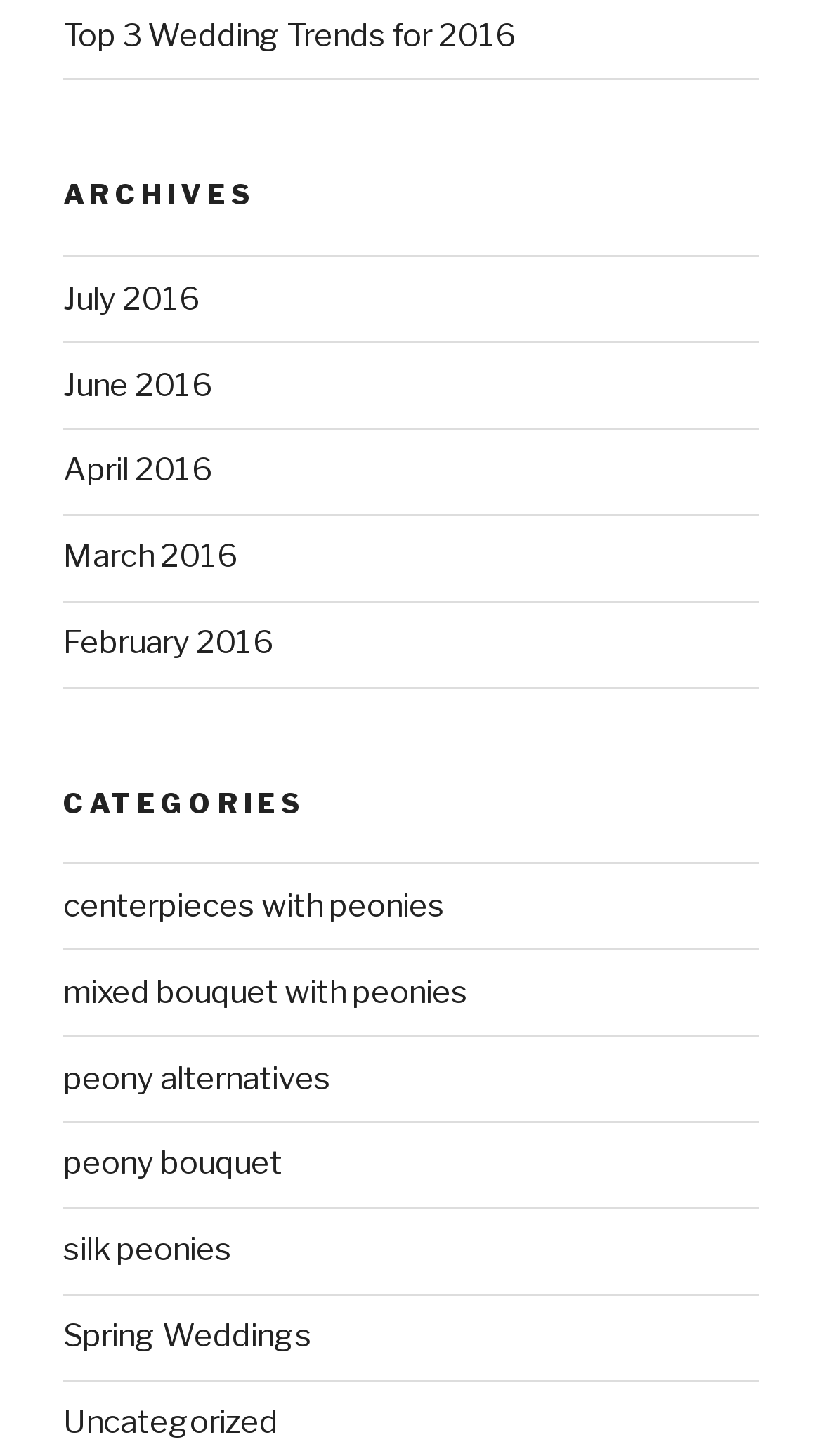What is the last month listed in the archives?
Use the image to answer the question with a single word or phrase.

February 2016